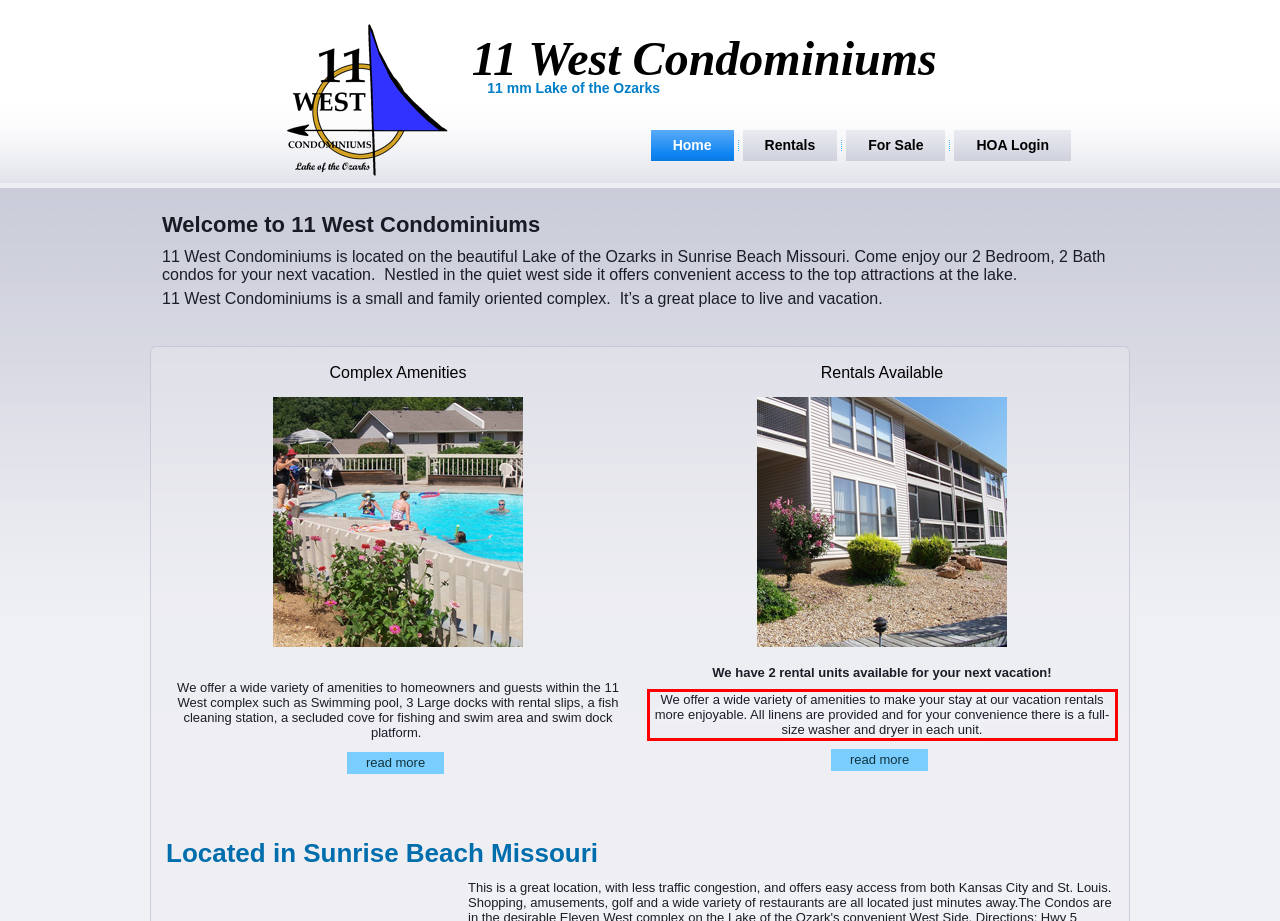Please look at the screenshot provided and find the red bounding box. Extract the text content contained within this bounding box.

We offer a wide variety of amenities to make your stay at our vacation rentals more enjoyable. All linens are provided and for your convenience there is a full-size washer and dryer in each unit.